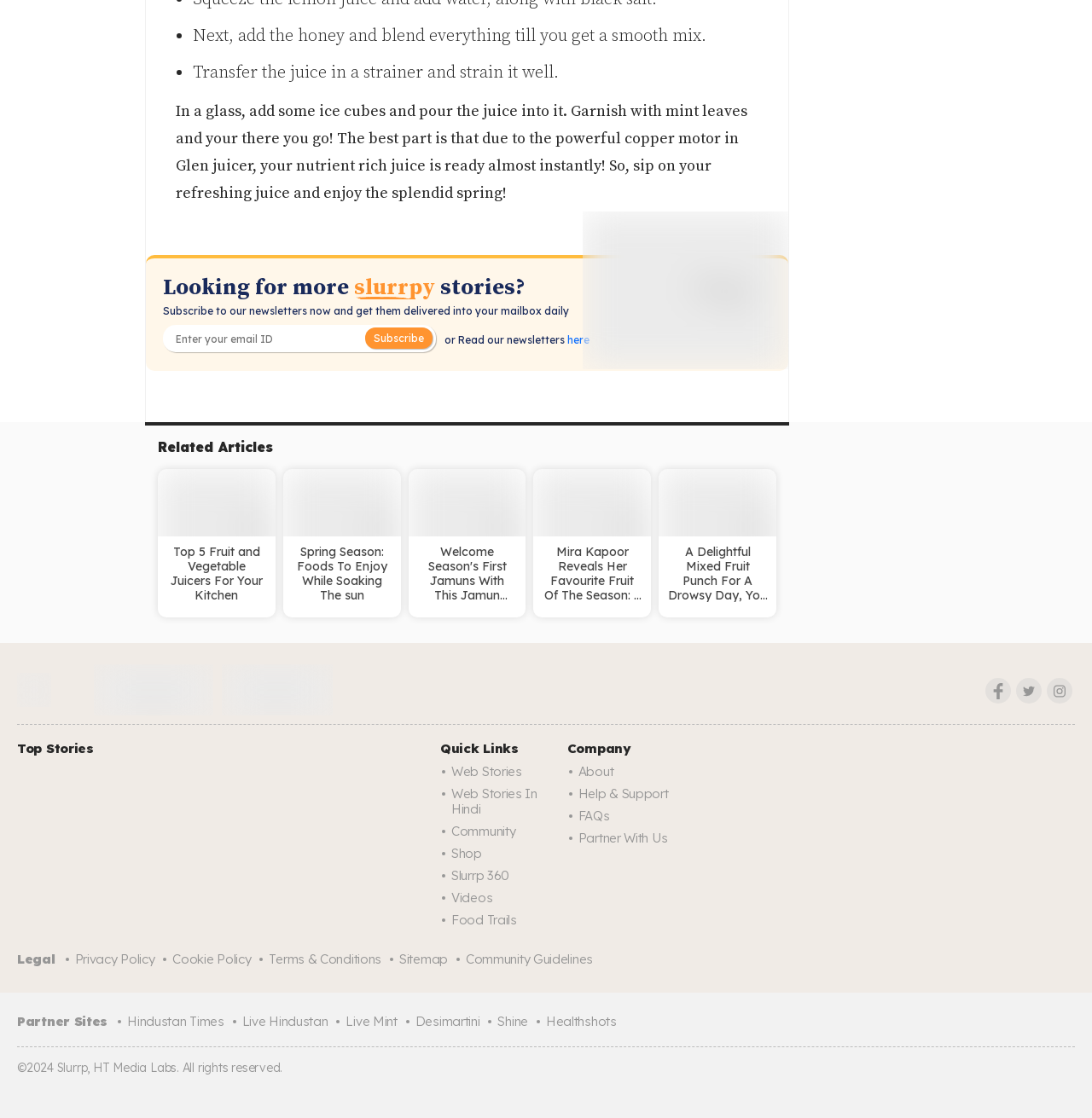Locate the bounding box coordinates of the item that should be clicked to fulfill the instruction: "View Web Stories".

[0.413, 0.68, 0.519, 0.7]